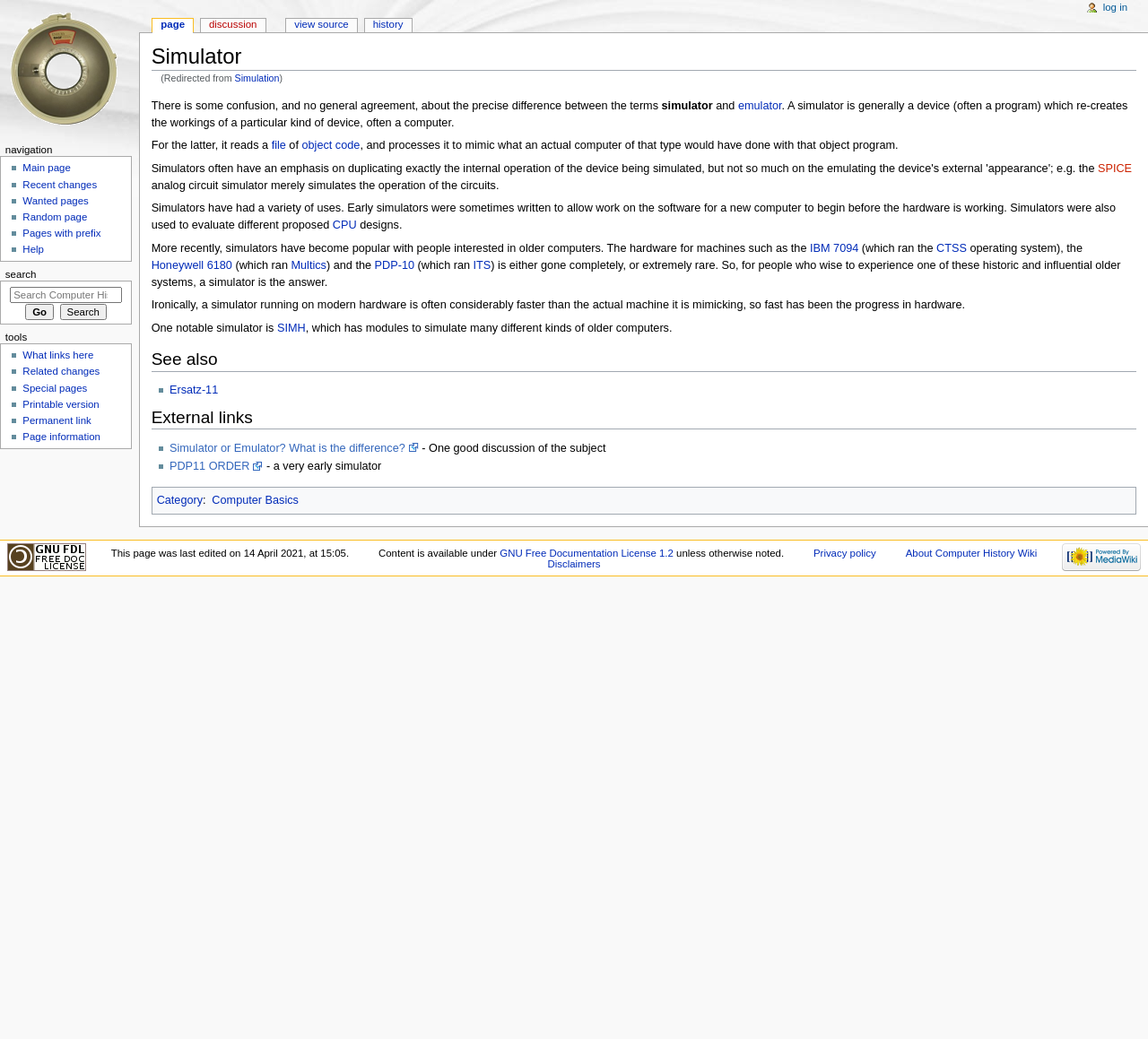What is the relationship between the speed of a simulator and the actual machine it is mimicking? Using the information from the screenshot, answer with a single word or phrase.

Faster